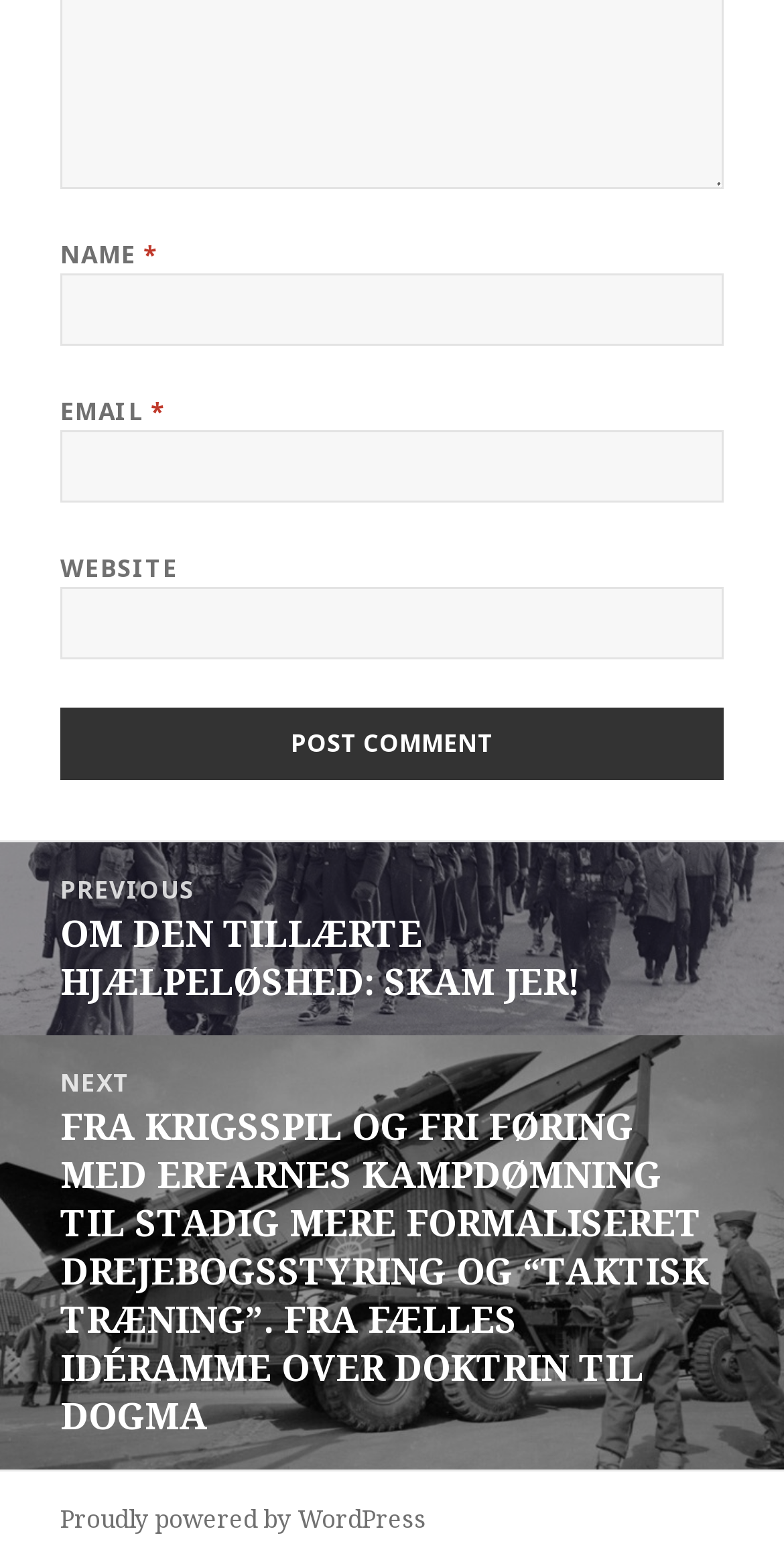Find the bounding box coordinates for the UI element that matches this description: "Proudly powered by WordPress".

[0.077, 0.957, 0.544, 0.98]